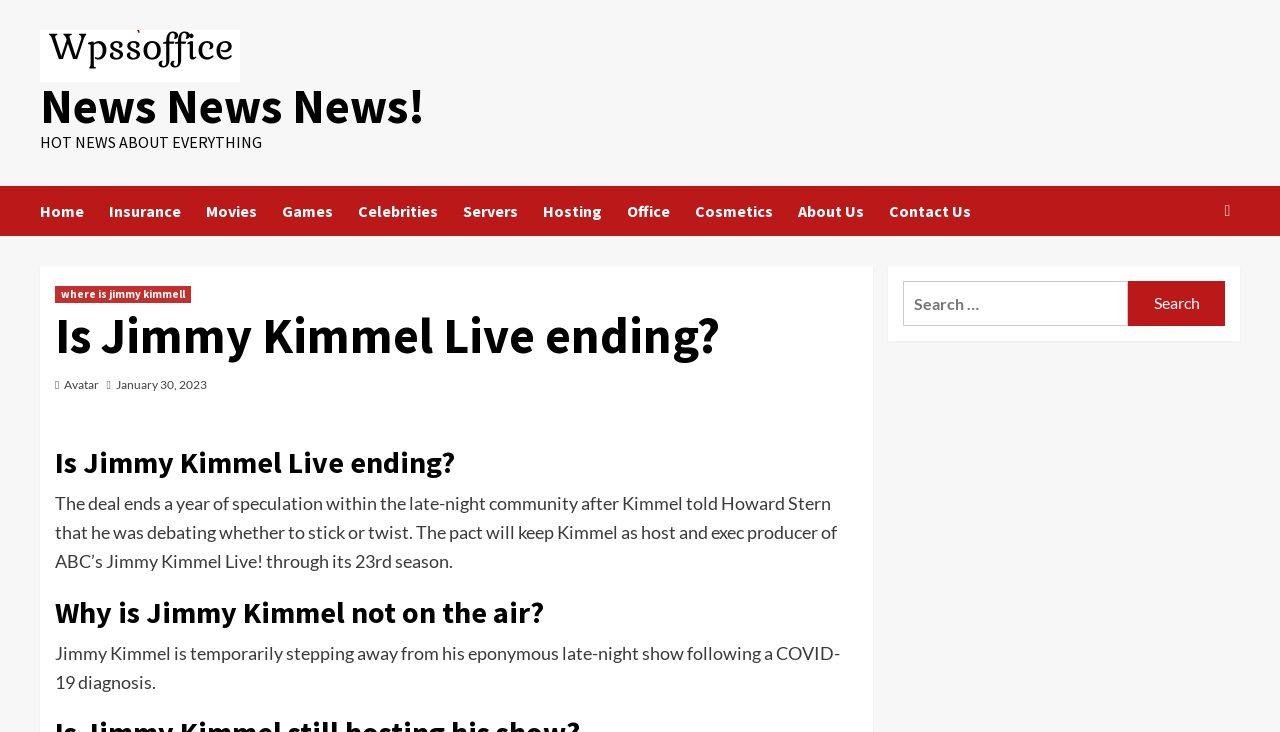What is the name of the late-night show mentioned? Please answer the question using a single word or phrase based on the image.

Jimmy Kimmel Live!